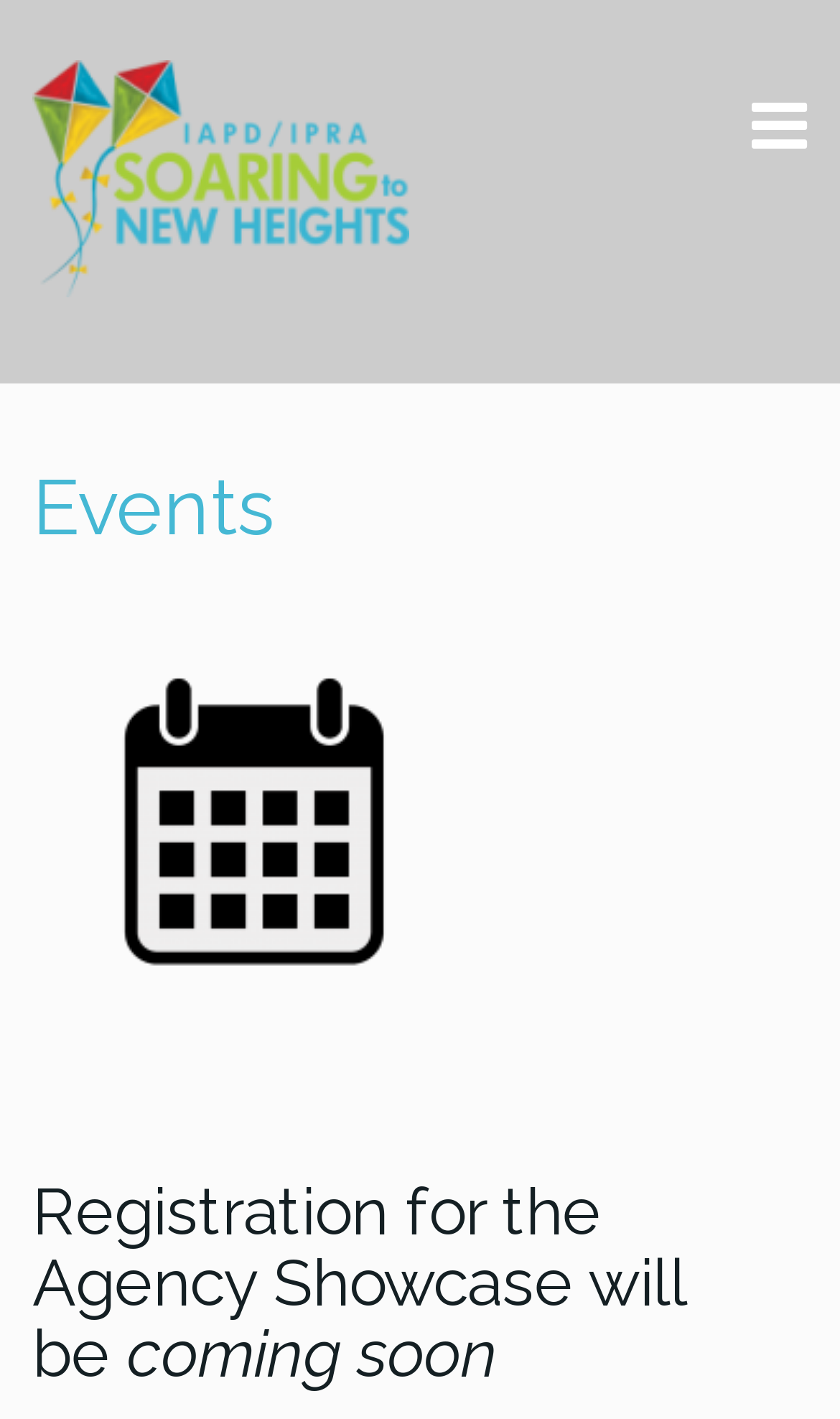What is the purpose of the link with a icon?
Based on the image, answer the question with as much detail as possible.

The link with a icon is represented by the element '', but its purpose is not explicitly stated on the page. It may be a social media link or a link to a related page, but without more context, it is unclear.